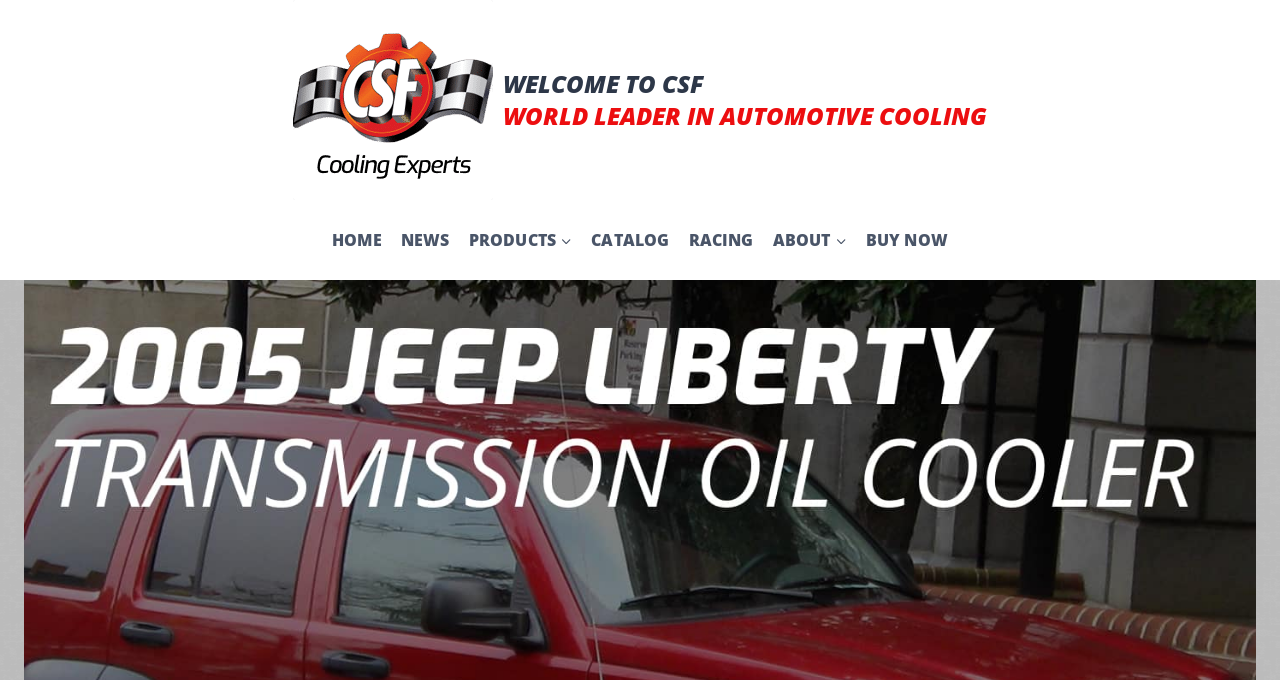Based on the element description Catalog, identify the bounding box of the UI element in the given webpage screenshot. The coordinates should be in the format (top-left x, top-left y, bottom-right x, bottom-right y) and must be between 0 and 1.

[0.454, 0.294, 0.53, 0.412]